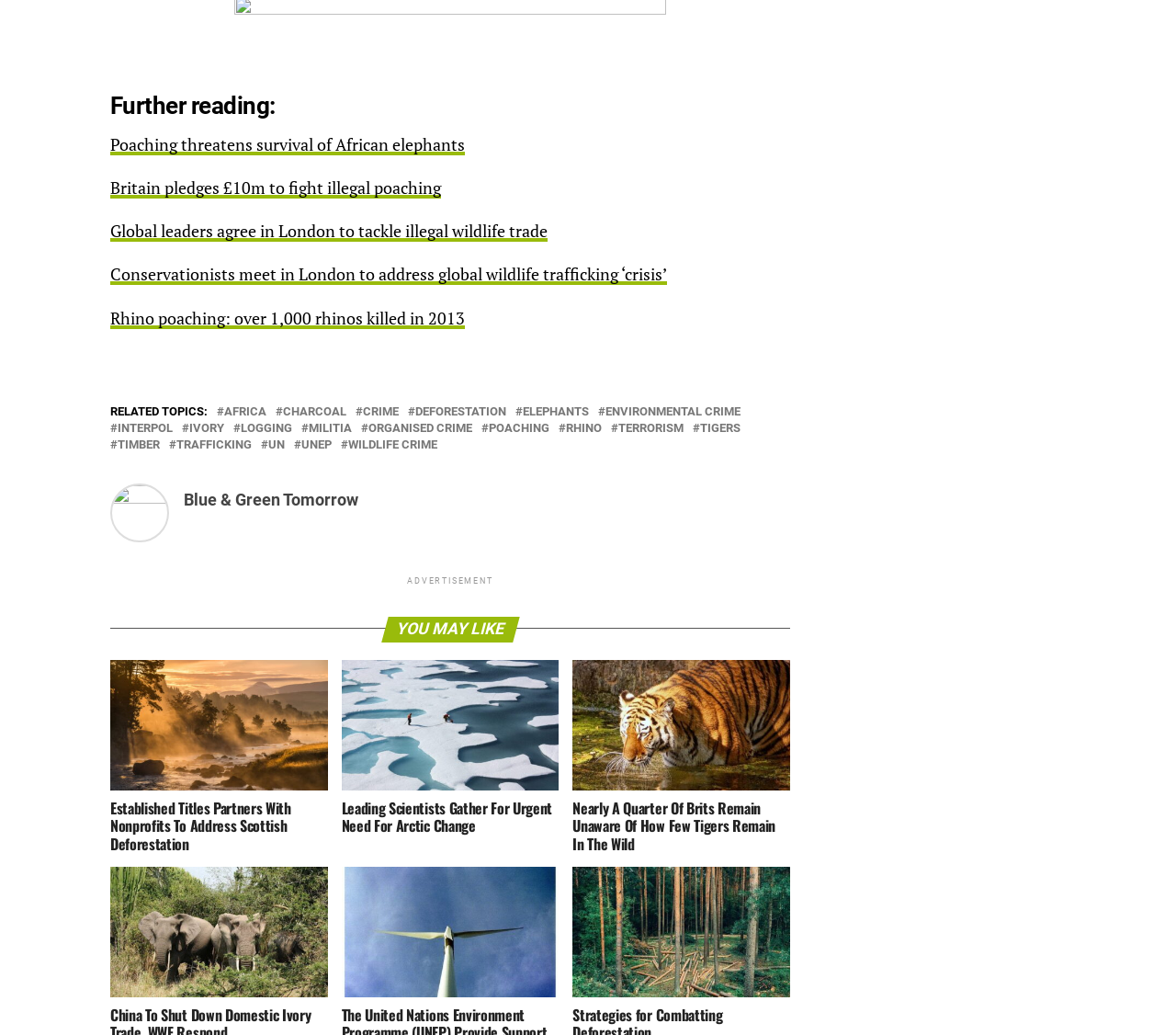Locate the coordinates of the bounding box for the clickable region that fulfills this instruction: "Click on the link 'Blue & Green Tomorrow'".

[0.156, 0.474, 0.305, 0.492]